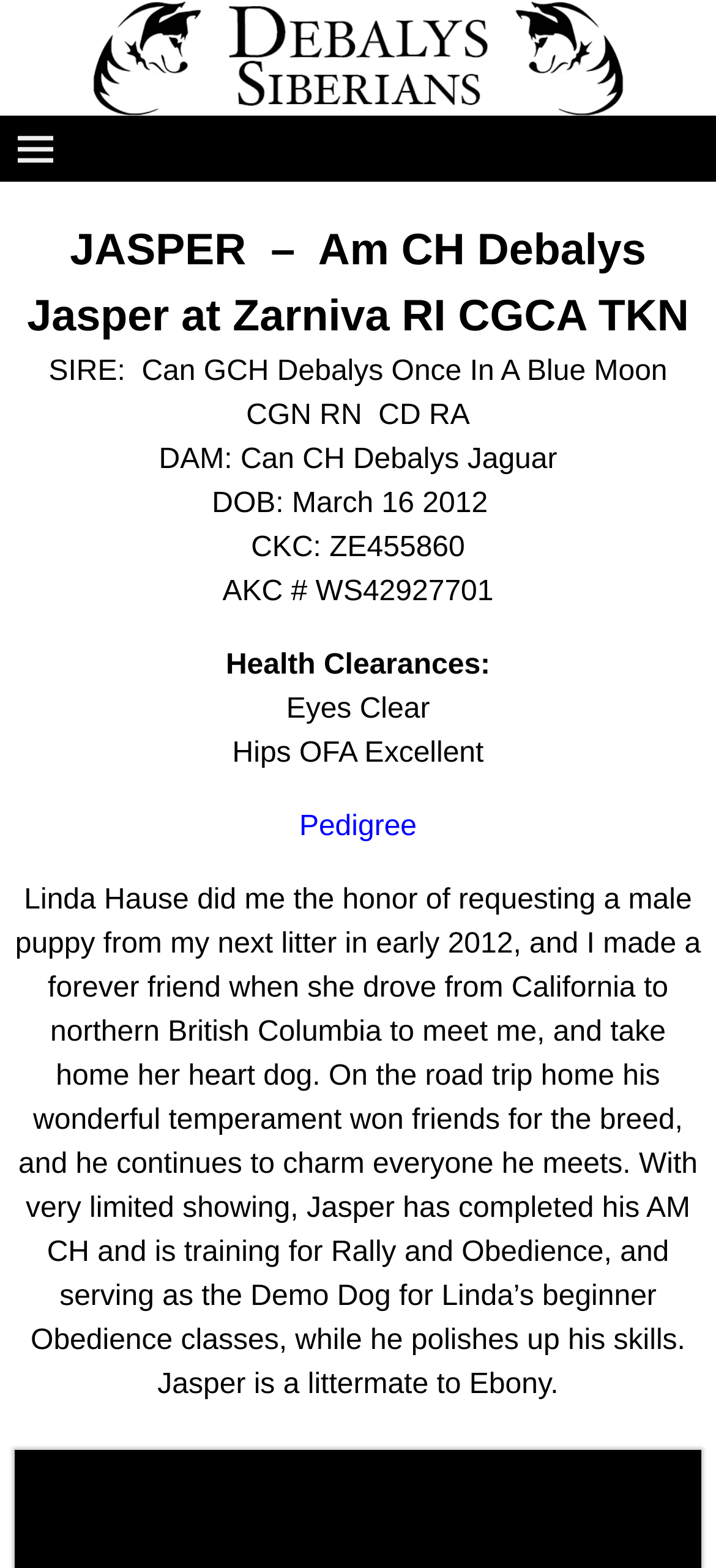What is Jasper's sire?
Can you give a detailed and elaborate answer to the question?

I found the answer by looking at the StaticText element that contains the text 'SIRE: Can GCH Debalys Once In A Blue Moon CGN RN CD RA'. This element is a child of the Root Element and is located at coordinates [0.068, 0.227, 0.932, 0.275].